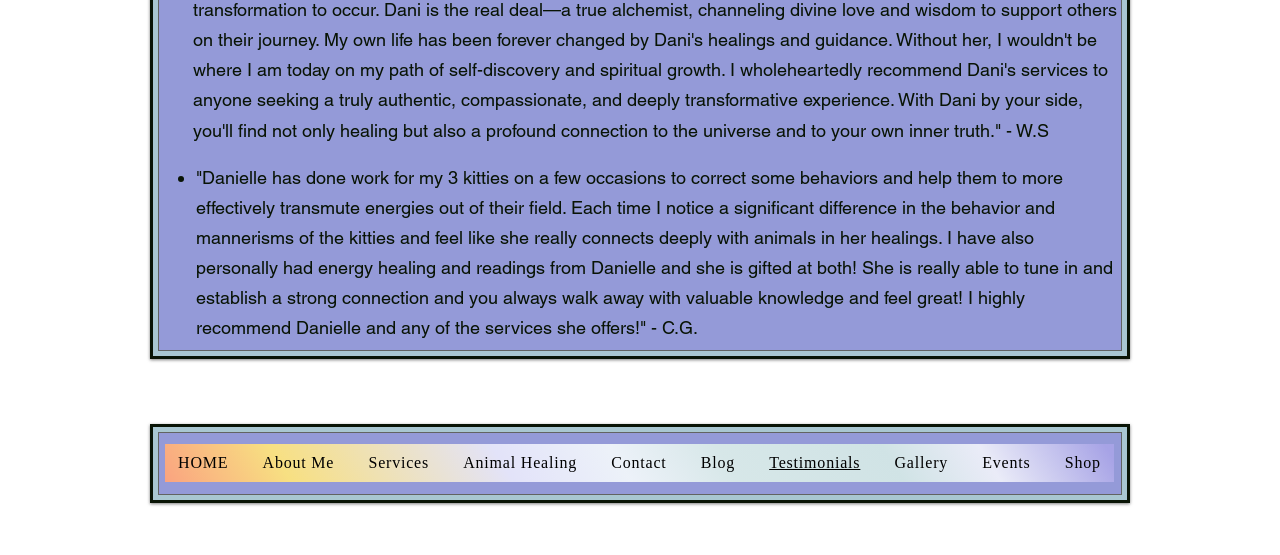Please find the bounding box coordinates of the section that needs to be clicked to achieve this instruction: "go to home page".

[0.129, 0.8, 0.189, 0.868]